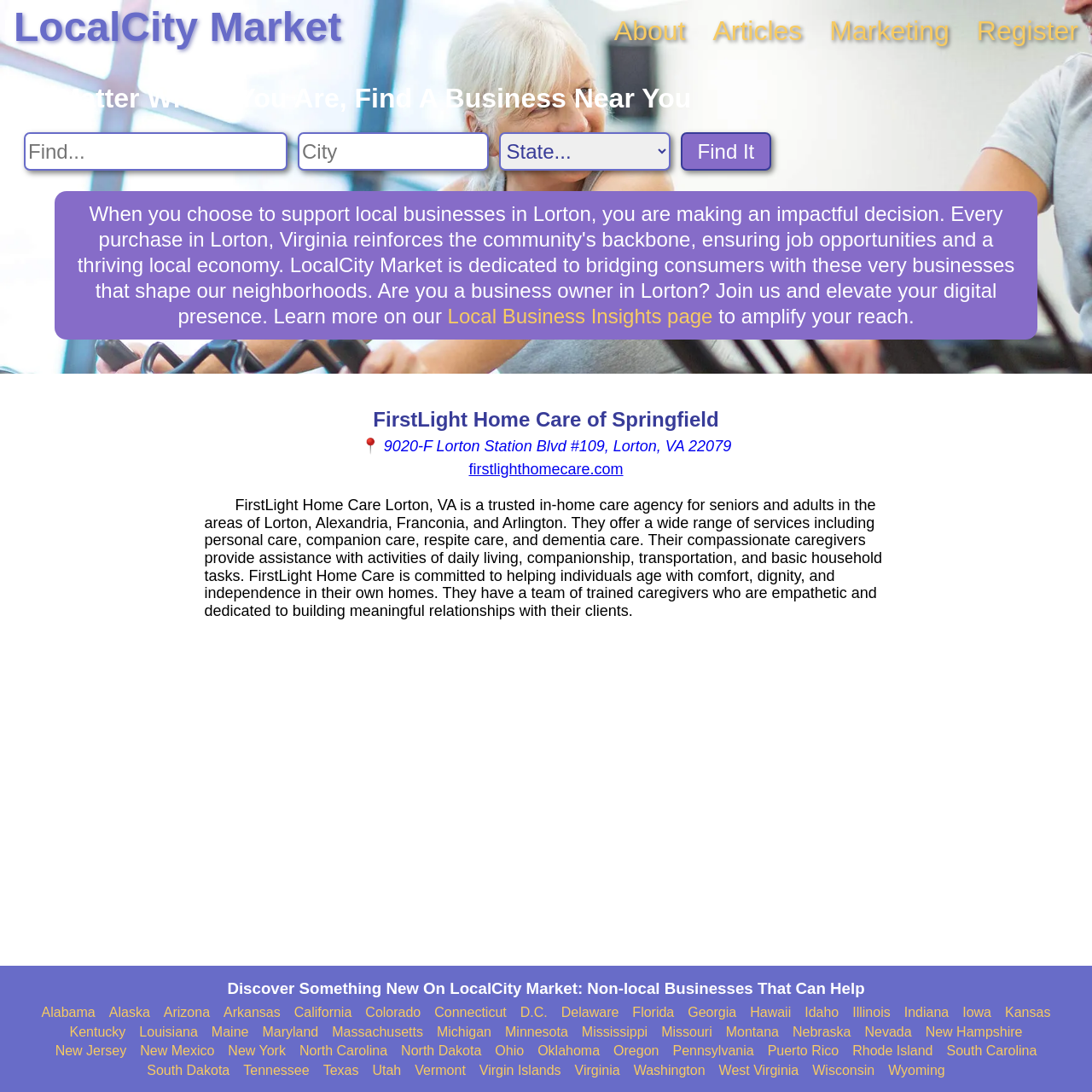What is the business name of the care agency?
Carefully analyze the image and provide a thorough answer to the question.

I found the business name by looking at the heading element that says 'FirstLight Home Care of Springfield' which is located at the top of the main content section.